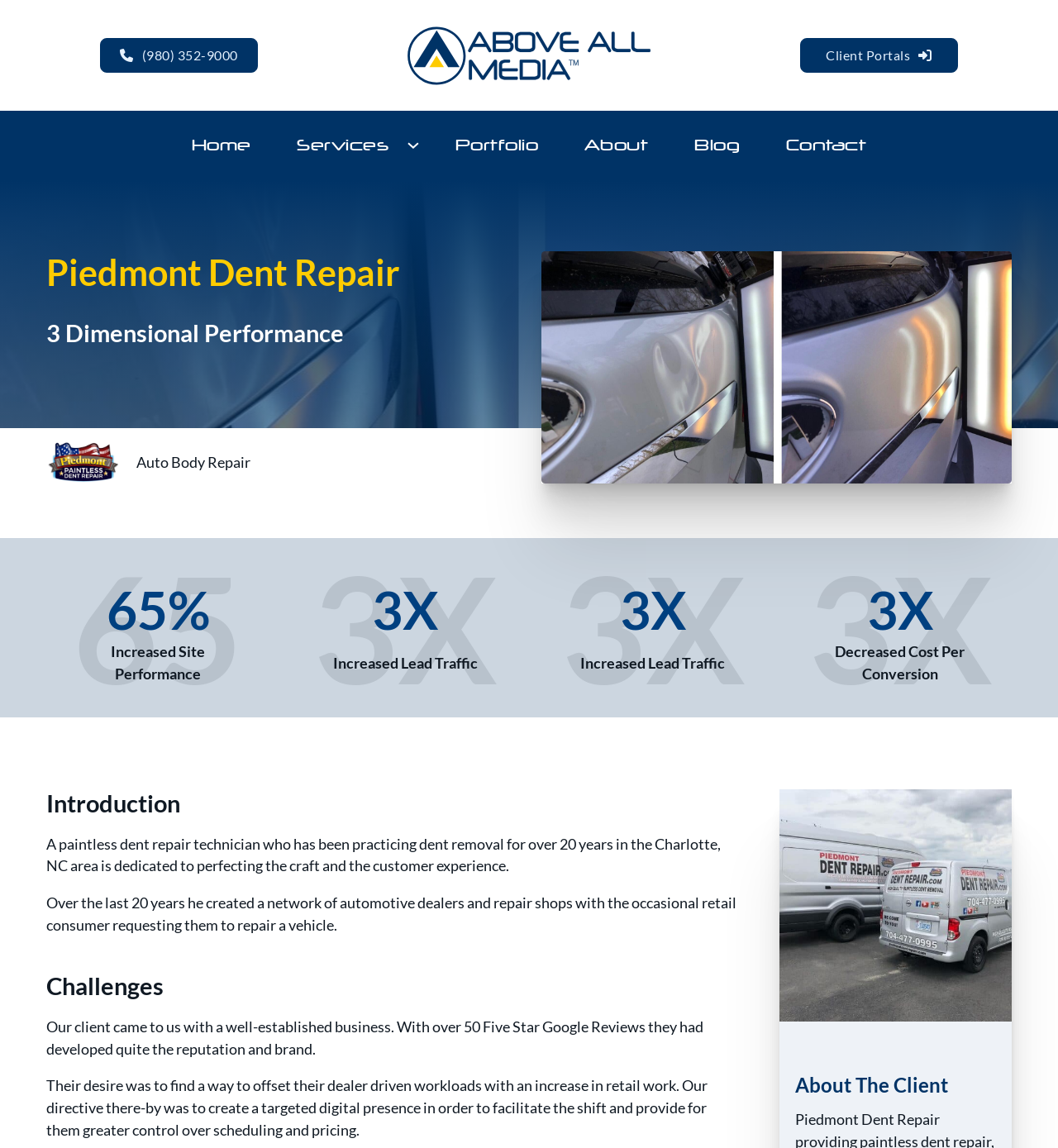Locate the bounding box coordinates of the area you need to click to fulfill this instruction: 'Visit the Above All Media website'. The coordinates must be in the form of four float numbers ranging from 0 to 1: [left, top, right, bottom].

[0.383, 0.021, 0.617, 0.075]